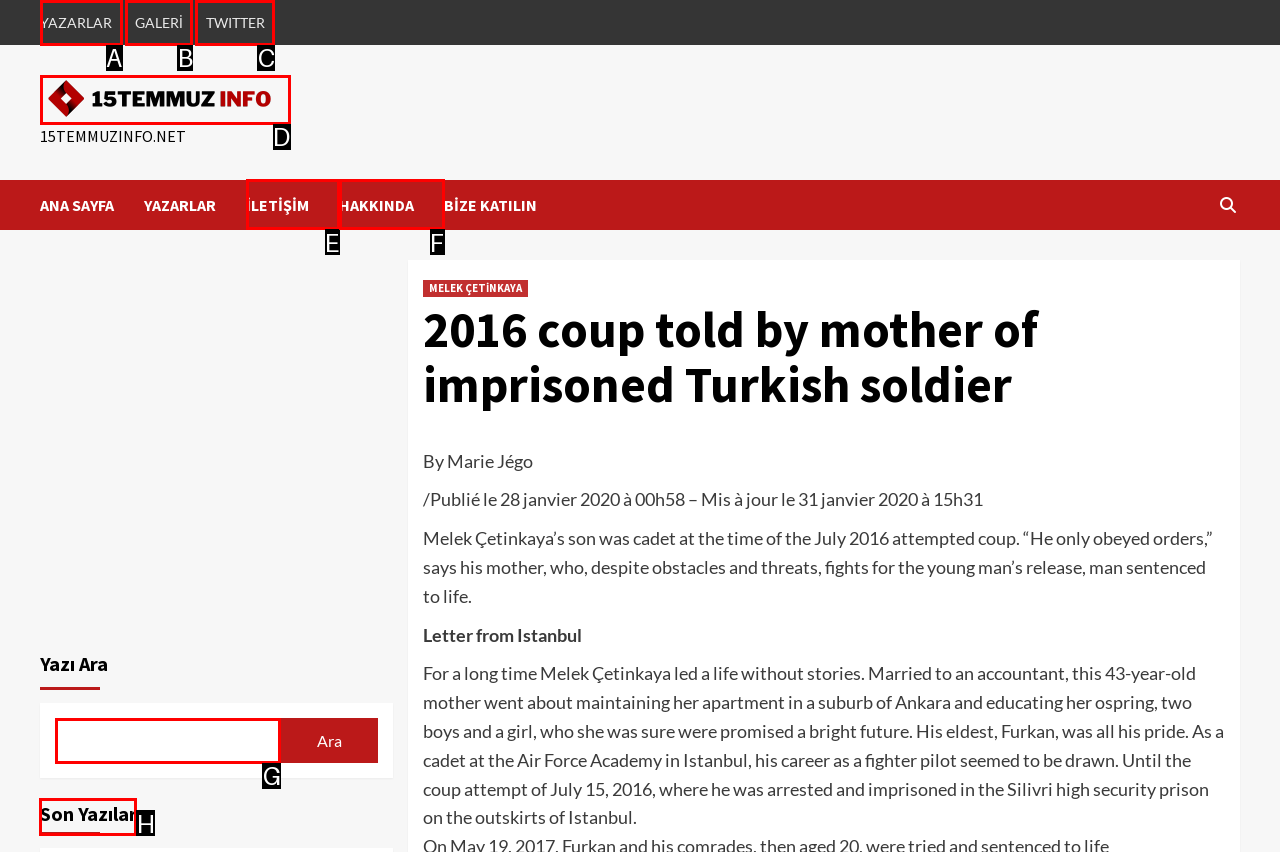Select the UI element that should be clicked to execute the following task: Read the latest articles
Provide the letter of the correct choice from the given options.

H